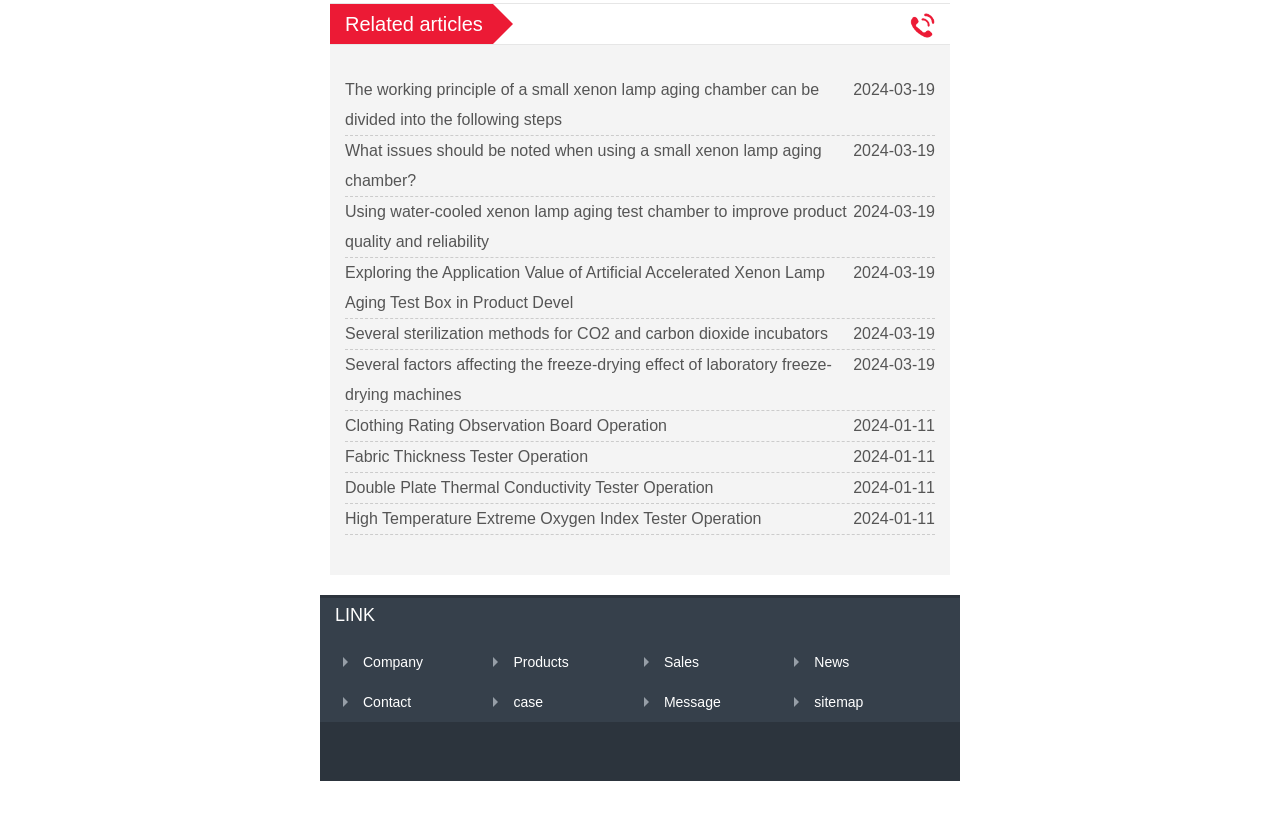Provide the bounding box coordinates for the UI element described in this sentence: "Fabric Thickness Tester Operation". The coordinates should be four float values between 0 and 1, i.e., [left, top, right, bottom].

[0.27, 0.541, 0.459, 0.561]